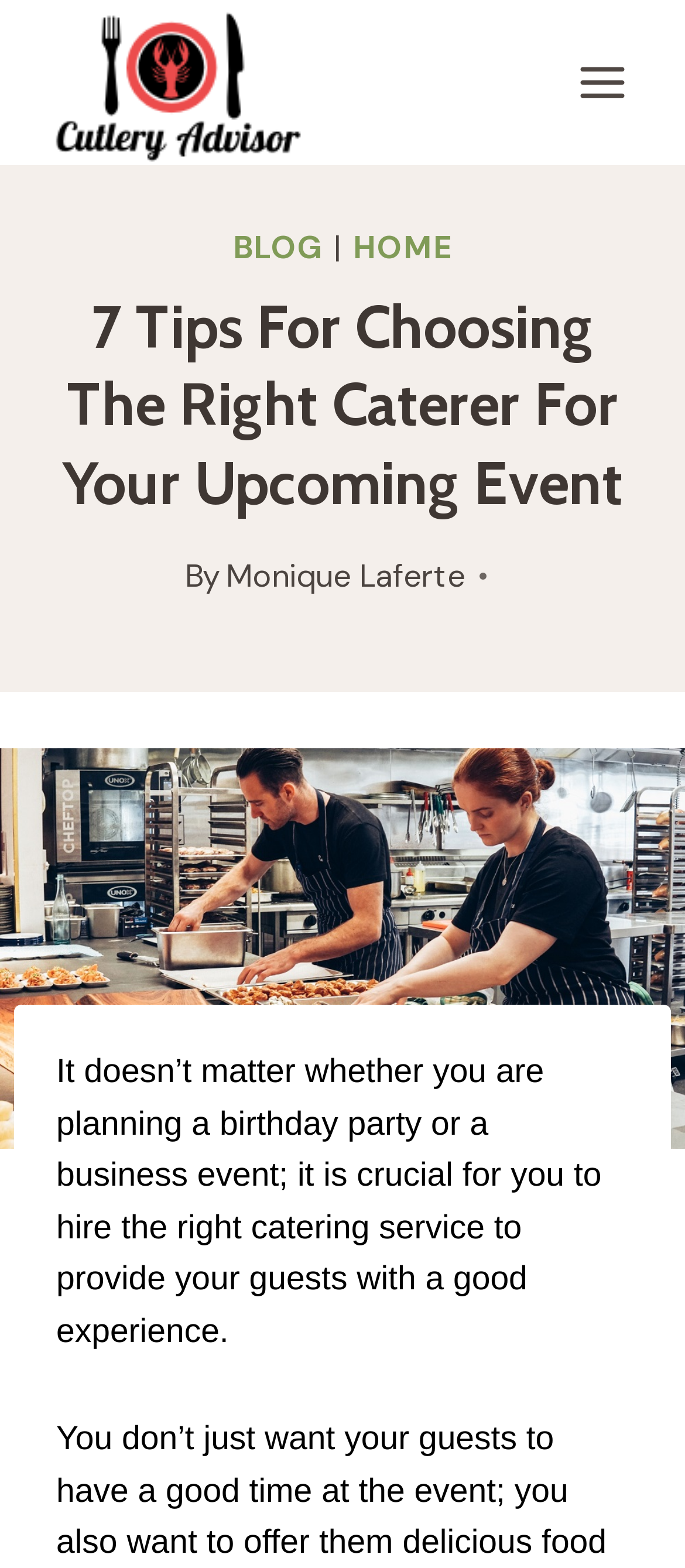Identify the bounding box coordinates for the UI element described as: "Monique Laferte".

[0.33, 0.354, 0.678, 0.381]